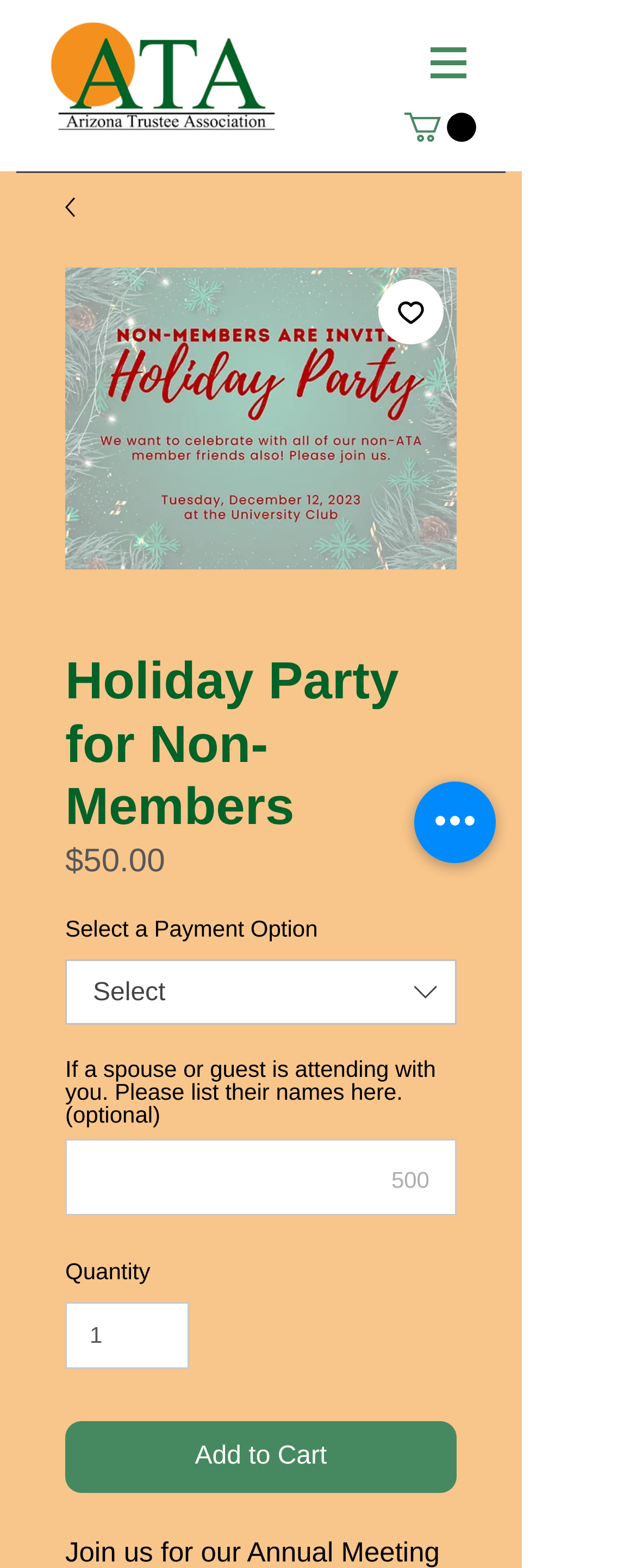Identify the bounding box of the HTML element described as: "Add to Cart".

[0.103, 0.906, 0.718, 0.952]